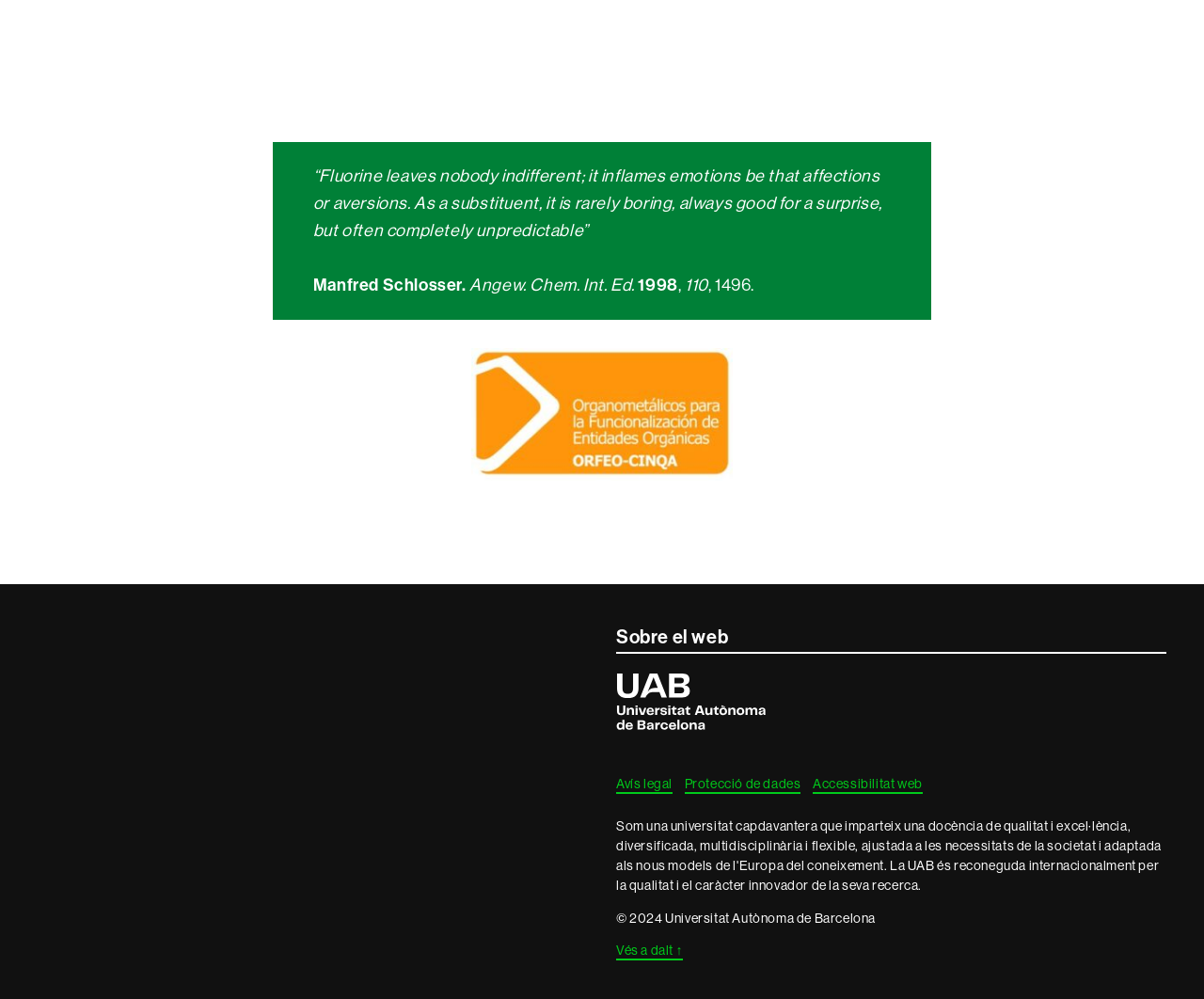Return the bounding box coordinates of the UI element that corresponds to this description: "Avís legal". The coordinates must be given as four float numbers in the range of 0 and 1, [left, top, right, bottom].

[0.512, 0.776, 0.559, 0.795]